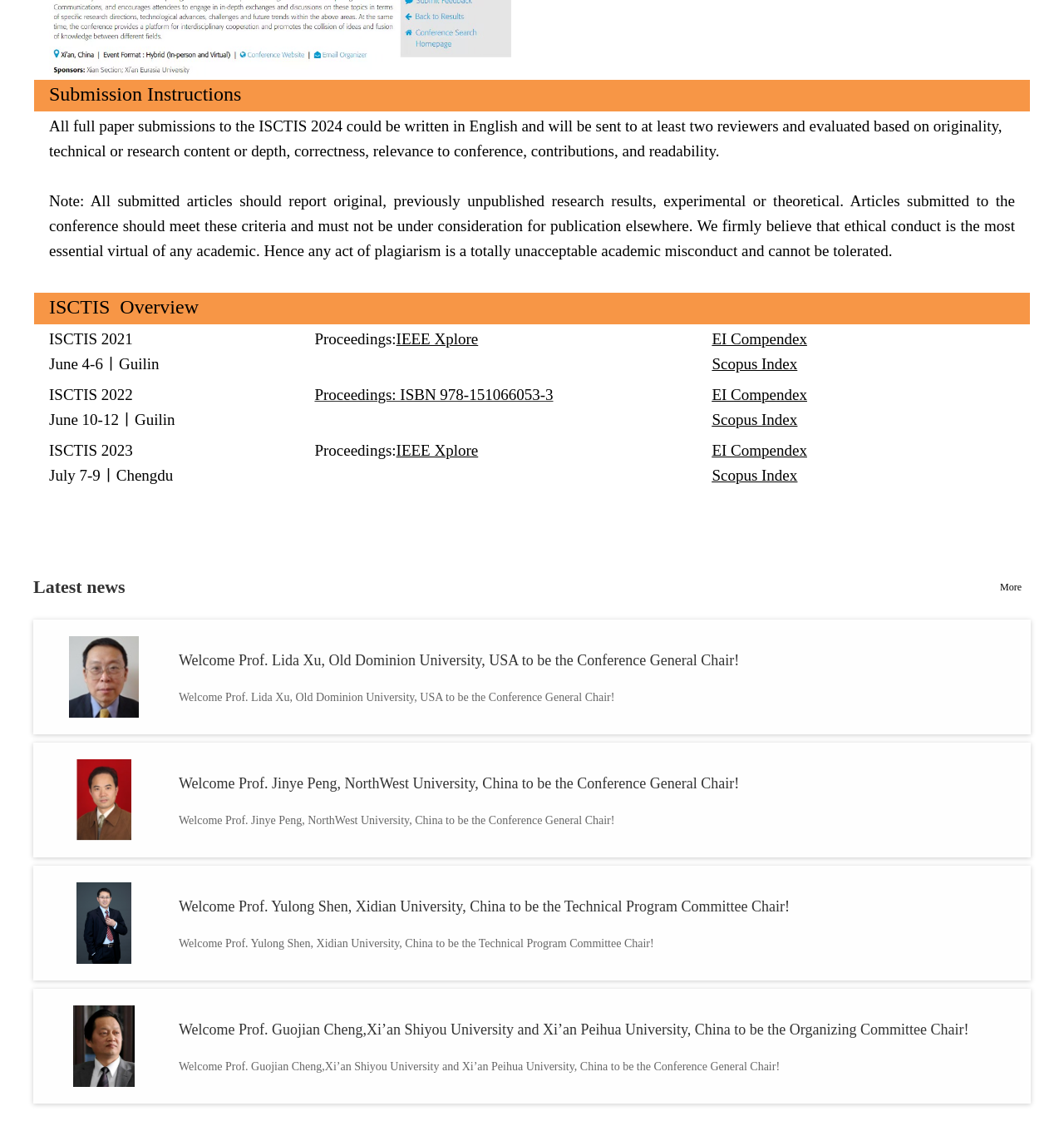Please find the bounding box coordinates of the element that needs to be clicked to perform the following instruction: "Click on the 'IEEE Xplore' link". The bounding box coordinates should be four float numbers between 0 and 1, represented as [left, top, right, bottom].

[0.372, 0.293, 0.449, 0.309]